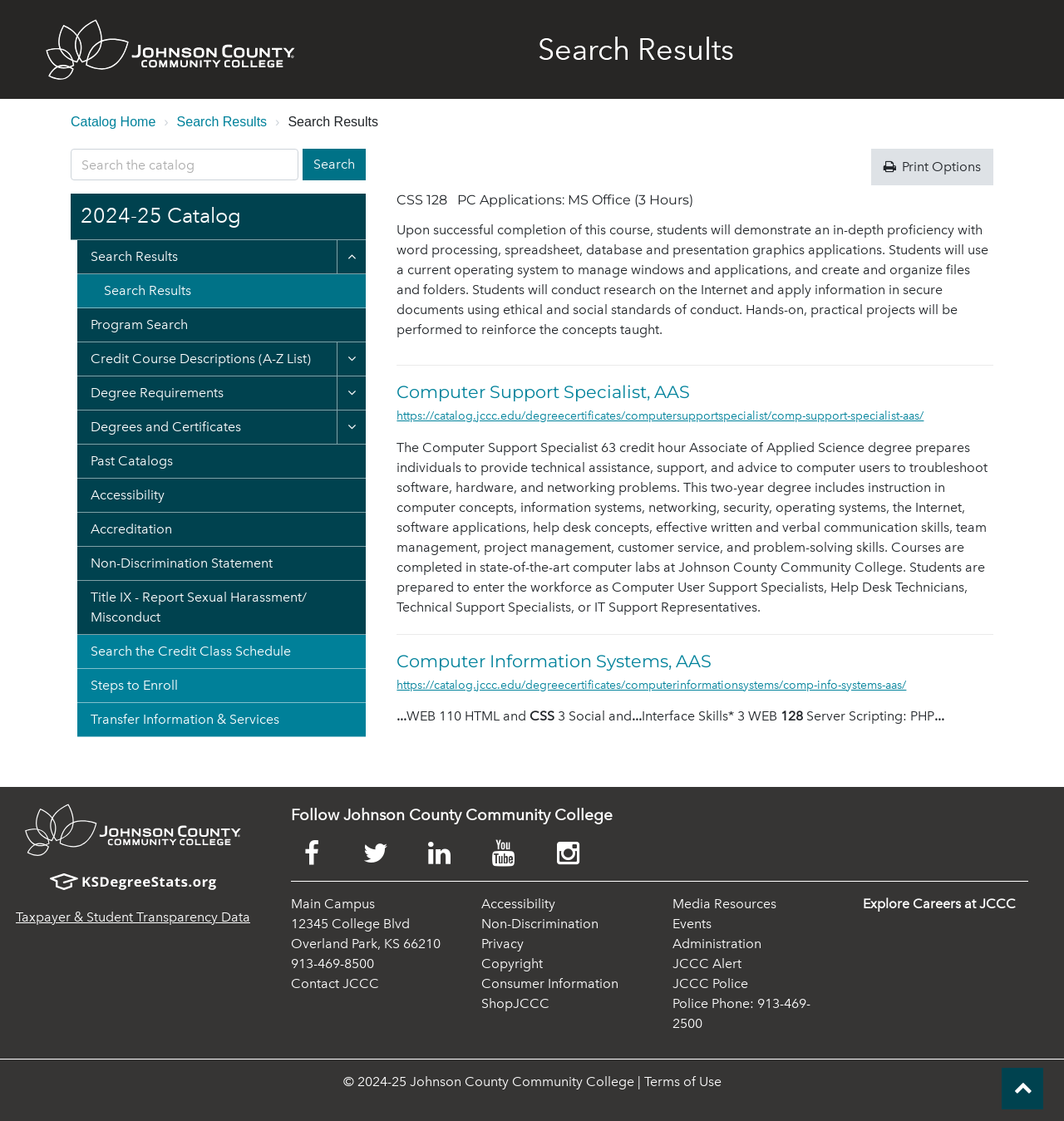Predict the bounding box coordinates of the area that should be clicked to accomplish the following instruction: "Follow Johnson County Community College on Facebook". The bounding box coordinates should consist of four float numbers between 0 and 1, i.e., [left, top, right, bottom].

[0.273, 0.75, 0.334, 0.775]